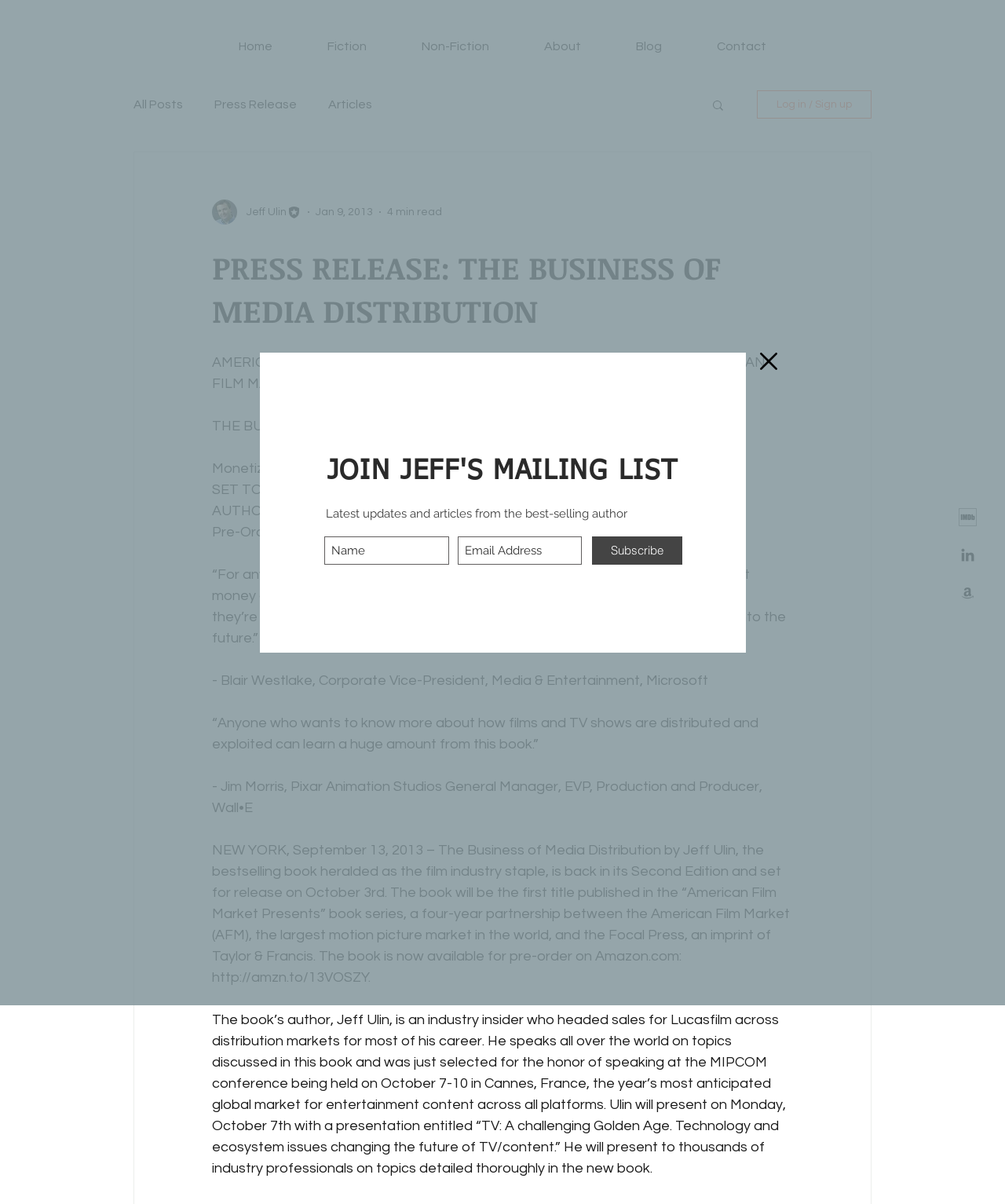What is the purpose of the 'Subscribe' button?
Based on the screenshot, provide a one-word or short-phrase response.

To receive latest updates and articles